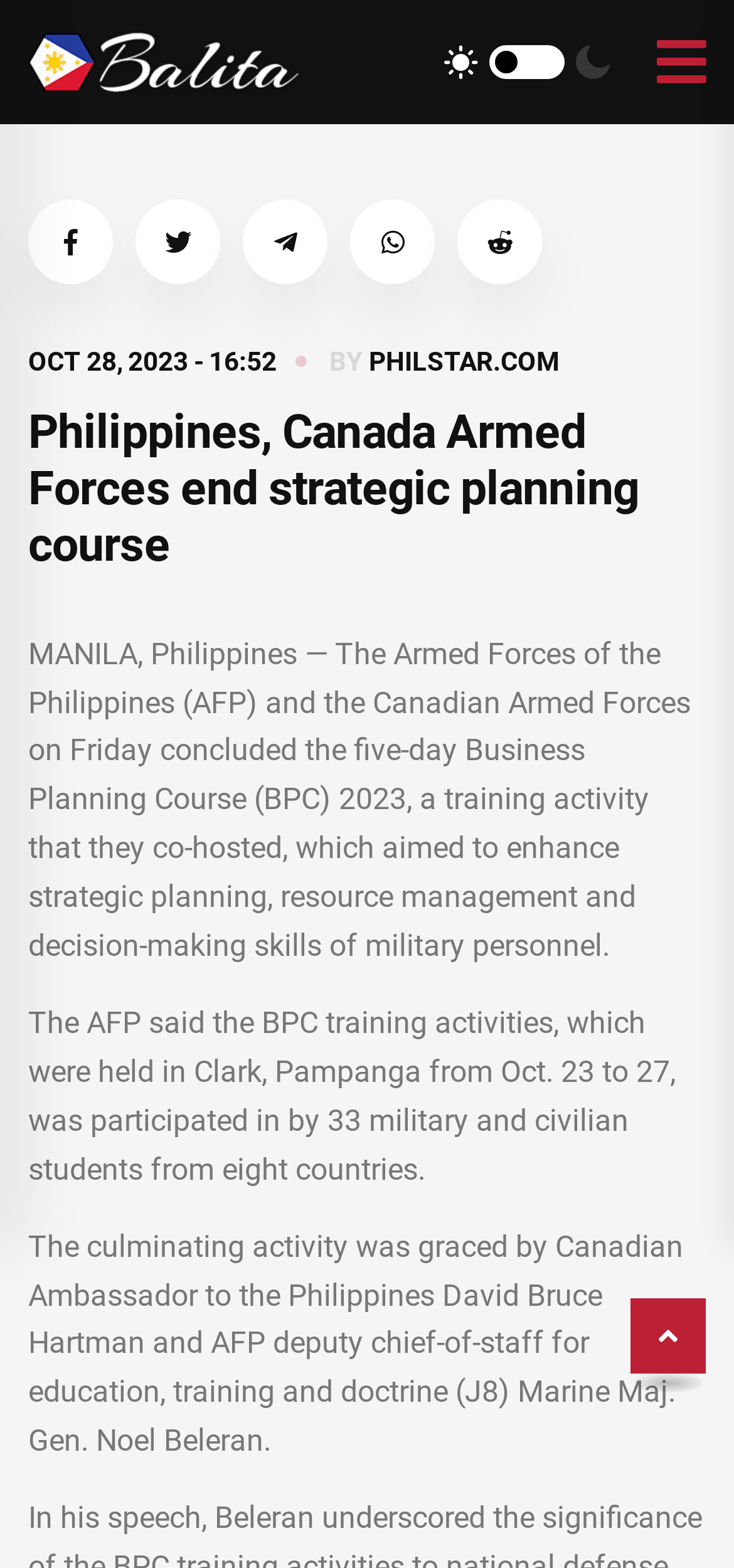Use a single word or phrase to respond to the question:
What is the date of the news article?

OCT 28, 2023